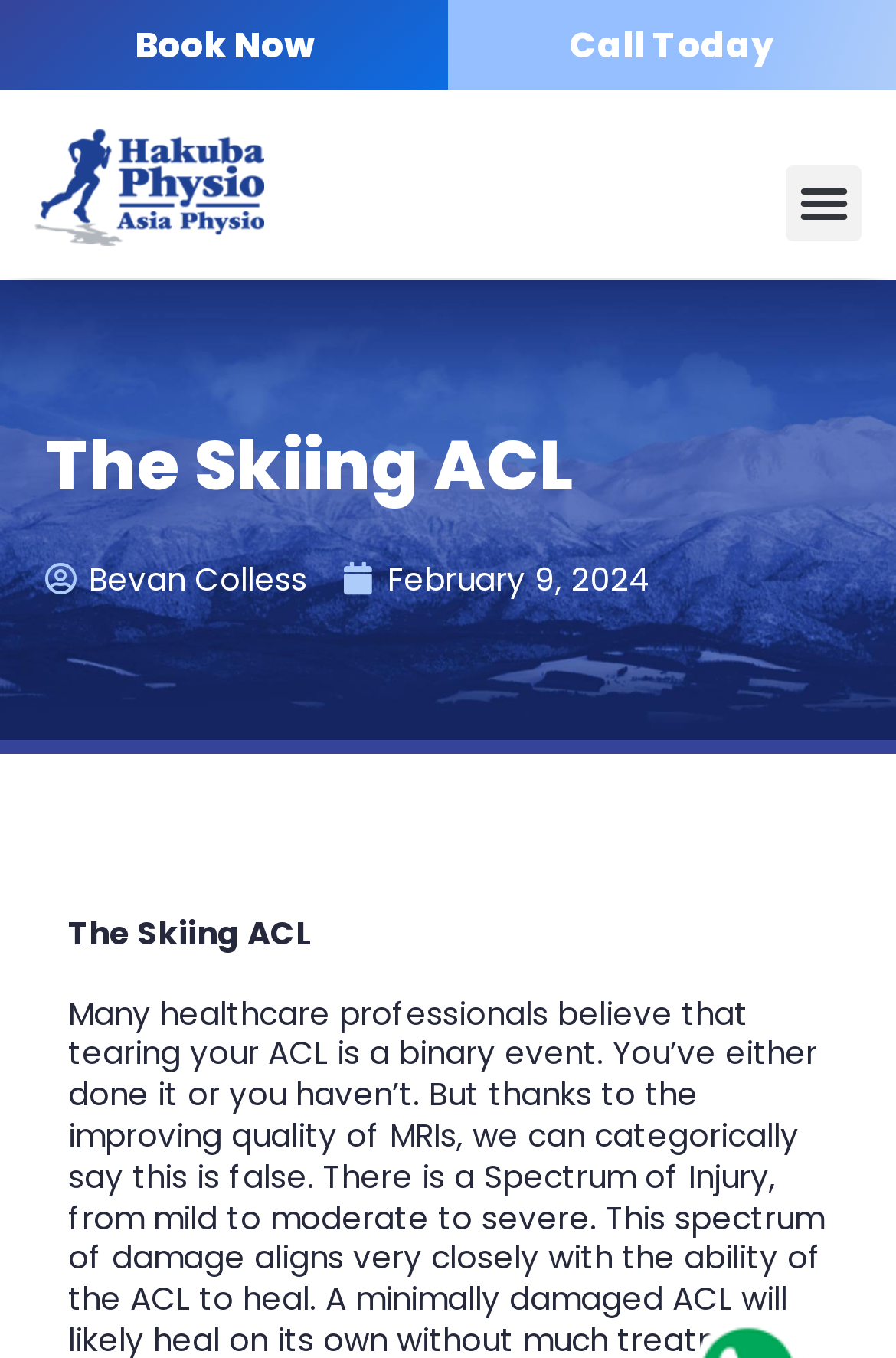Please provide a detailed answer to the question below by examining the image:
Is the menu toggle button expanded?

I found the menu toggle button by looking at the button element with the text 'Menu Toggle' and checked its expanded property which is set to False.